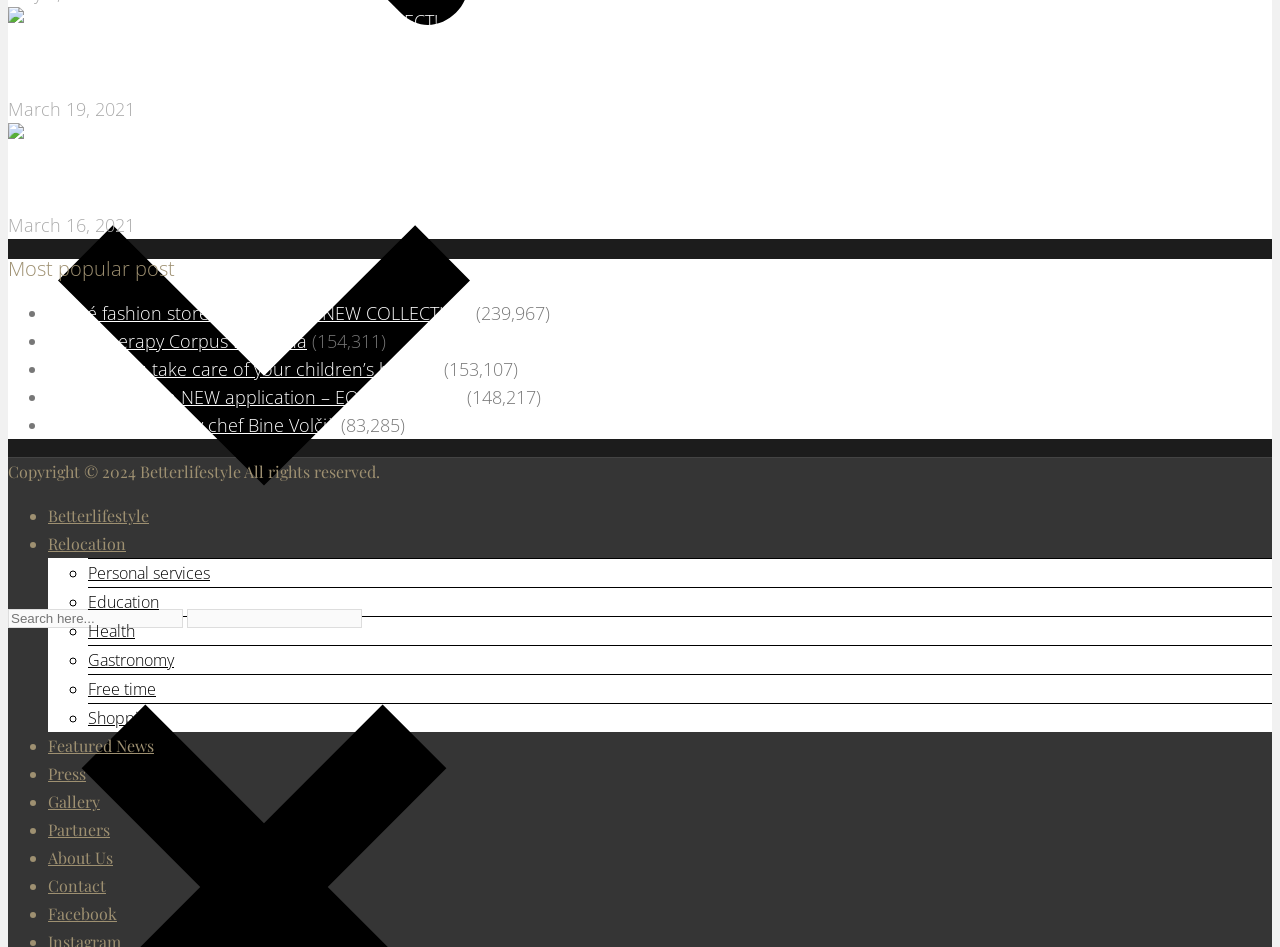Provide a brief response using a word or short phrase to this question:
What is the name of the new application?

EON CONNECT